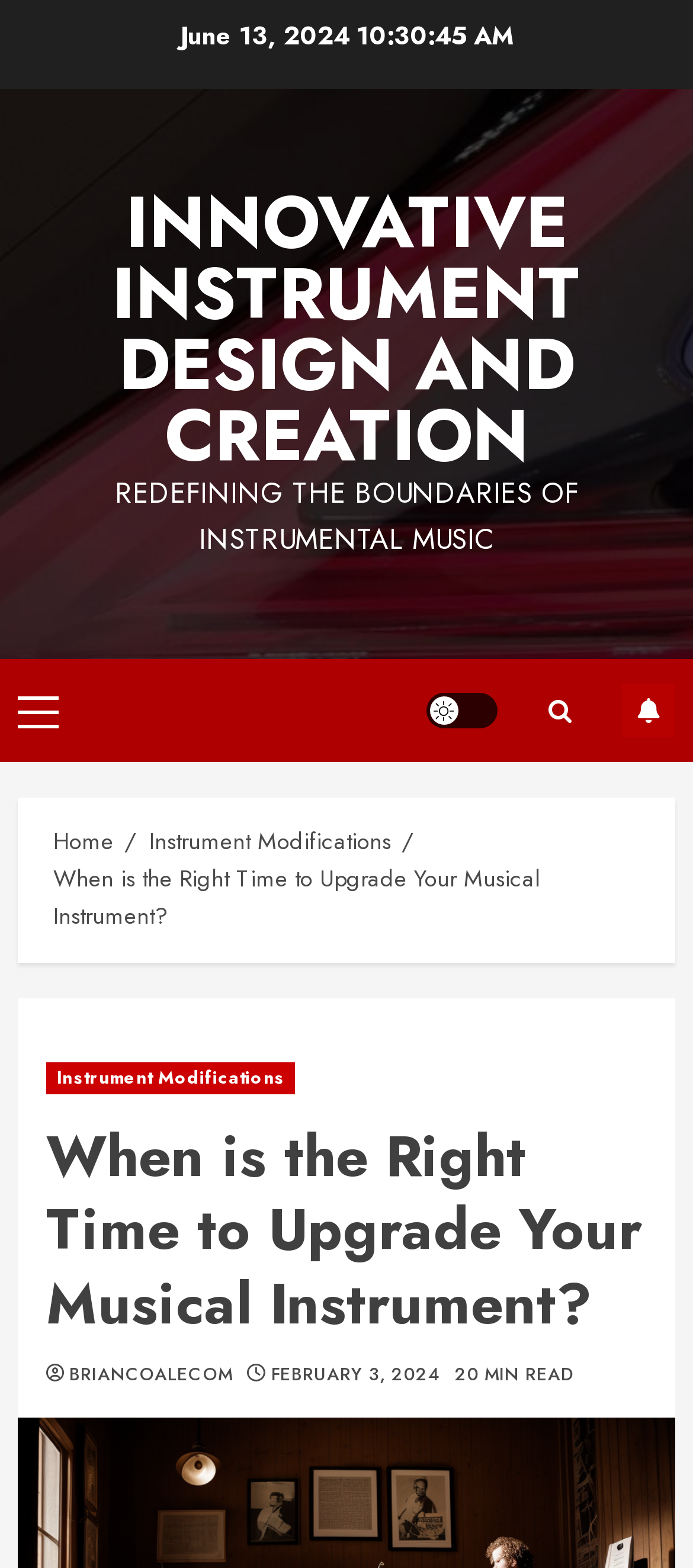Construct a comprehensive caption that outlines the webpage's structure and content.

The webpage appears to be a blog post or article discussing the topic of when to upgrade a musical instrument. At the top of the page, there is a date "June 13, 2024" and a link to "INNOVATIVE INSTRUMENT DESIGN AND CREATION" which seems to be the title or header of the website. Below this, there is a subtitle "REDEFINING THE BOUNDARIES OF INSTRUMENTAL MUSIC".

On the left side of the page, there is a primary menu with a link labeled "Primary Menu". Above this menu, there is a light/dark button and a search icon. On the right side of the page, there is a "SUBSCRIBE" button.

The main content of the page is a blog post with a title "When is the Right Time to Upgrade Your Musical Instrument?" which is also a link. The post has a breadcrumb navigation above it, showing the path "Home > Instrument Modifications > When is the Right Time to Upgrade Your Musical Instrument?".

The post itself has a heading with the same title, followed by links to "Instrument Modifications" and the author's name "BRIANCOALECOM". The post also has a published date "FEBRUARY 3, 2024" and an estimated reading time of "20 MIN READ".